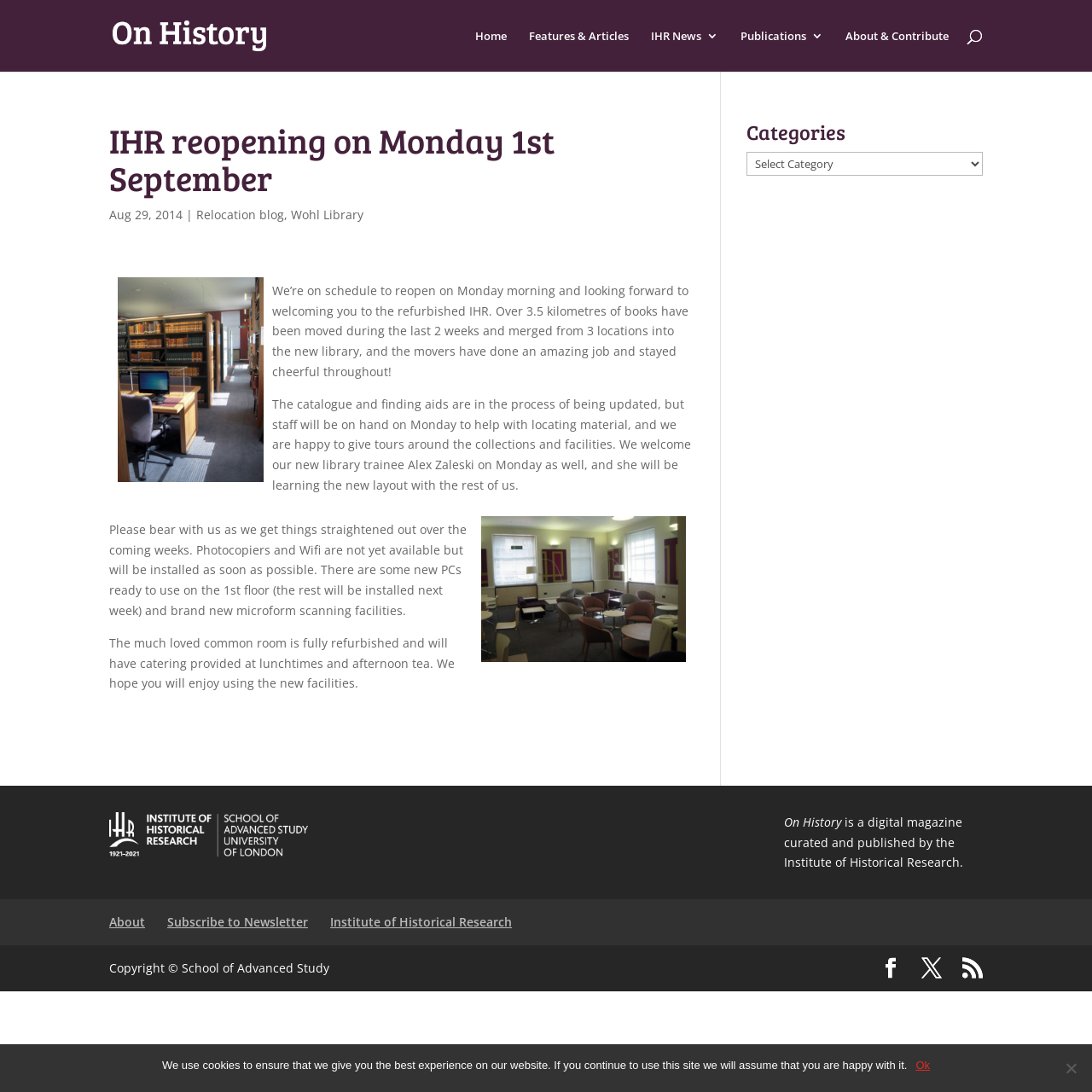Identify the bounding box coordinates of the clickable region to carry out the given instruction: "Learn about the Institute of Historical Research".

[0.302, 0.837, 0.469, 0.852]